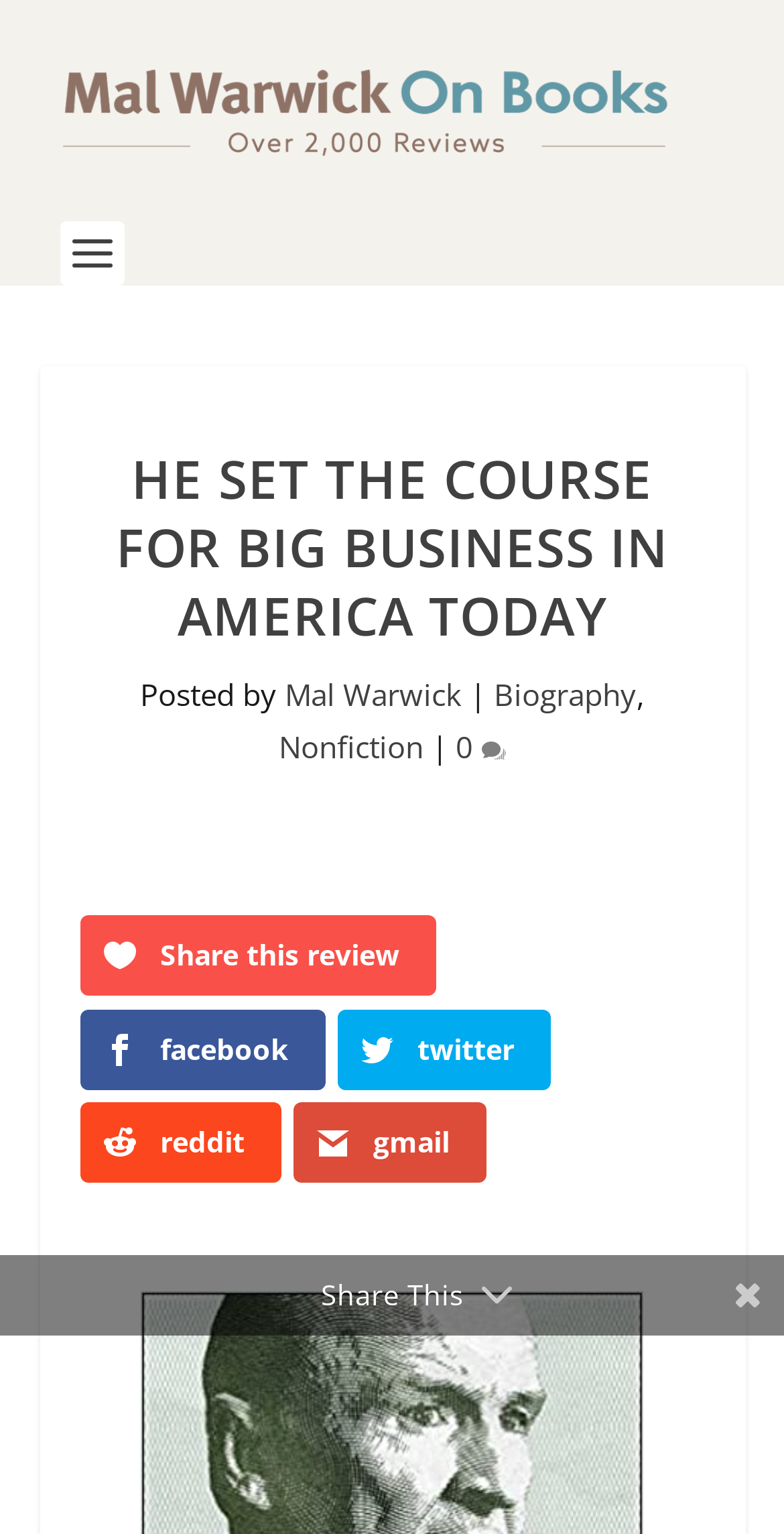How many comments are there on the review?
Answer briefly with a single word or phrase based on the image.

0